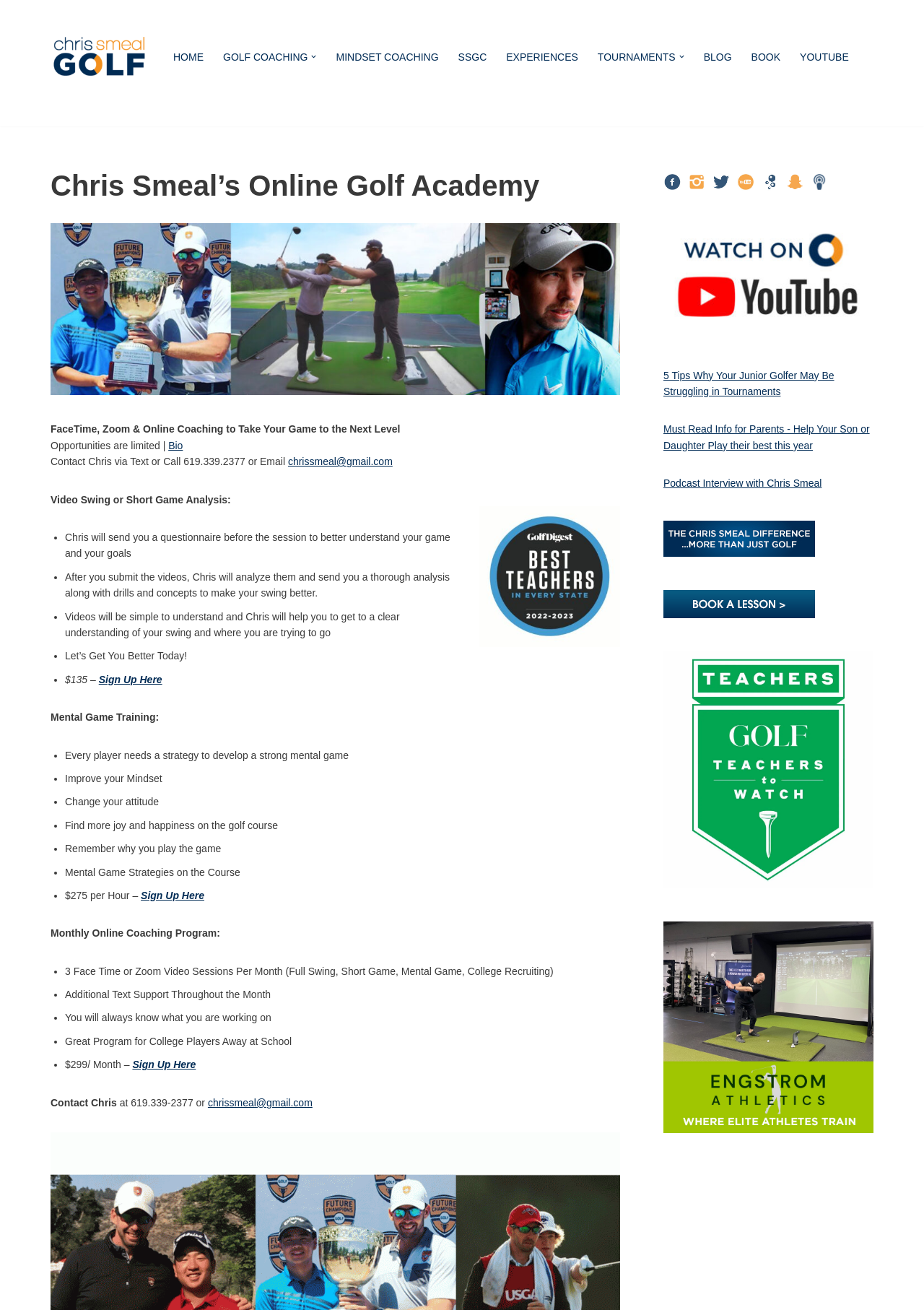How many social media platforms are listed in the complementary section?
Please provide a comprehensive and detailed answer to the question.

I counted the number of social media platforms listed in the complementary section, which includes Facebook, Instagram, Twitter, YouTube, and Shutterfly, and found that there are 5 platforms in total.